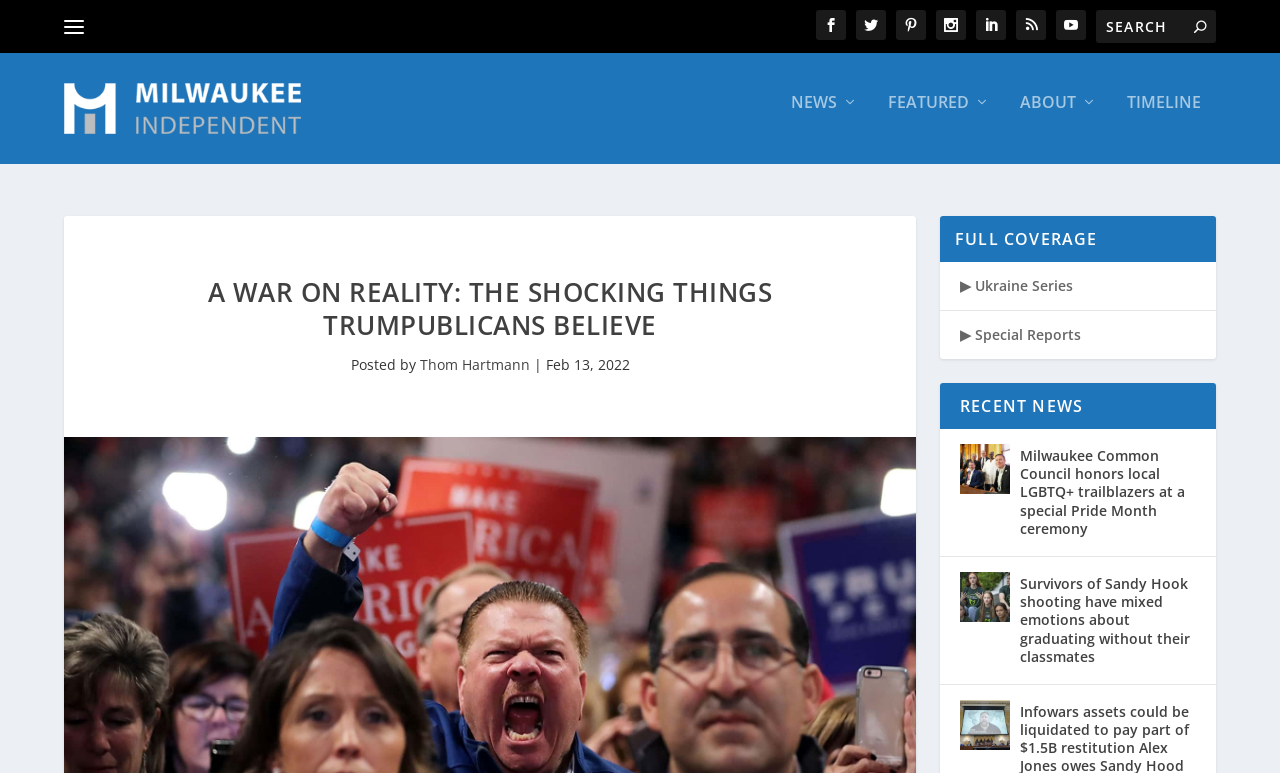Can you extract the primary headline text from the webpage?

A WAR ON REALITY: THE SHOCKING THINGS TRUMPUBLICANS BELIEVE